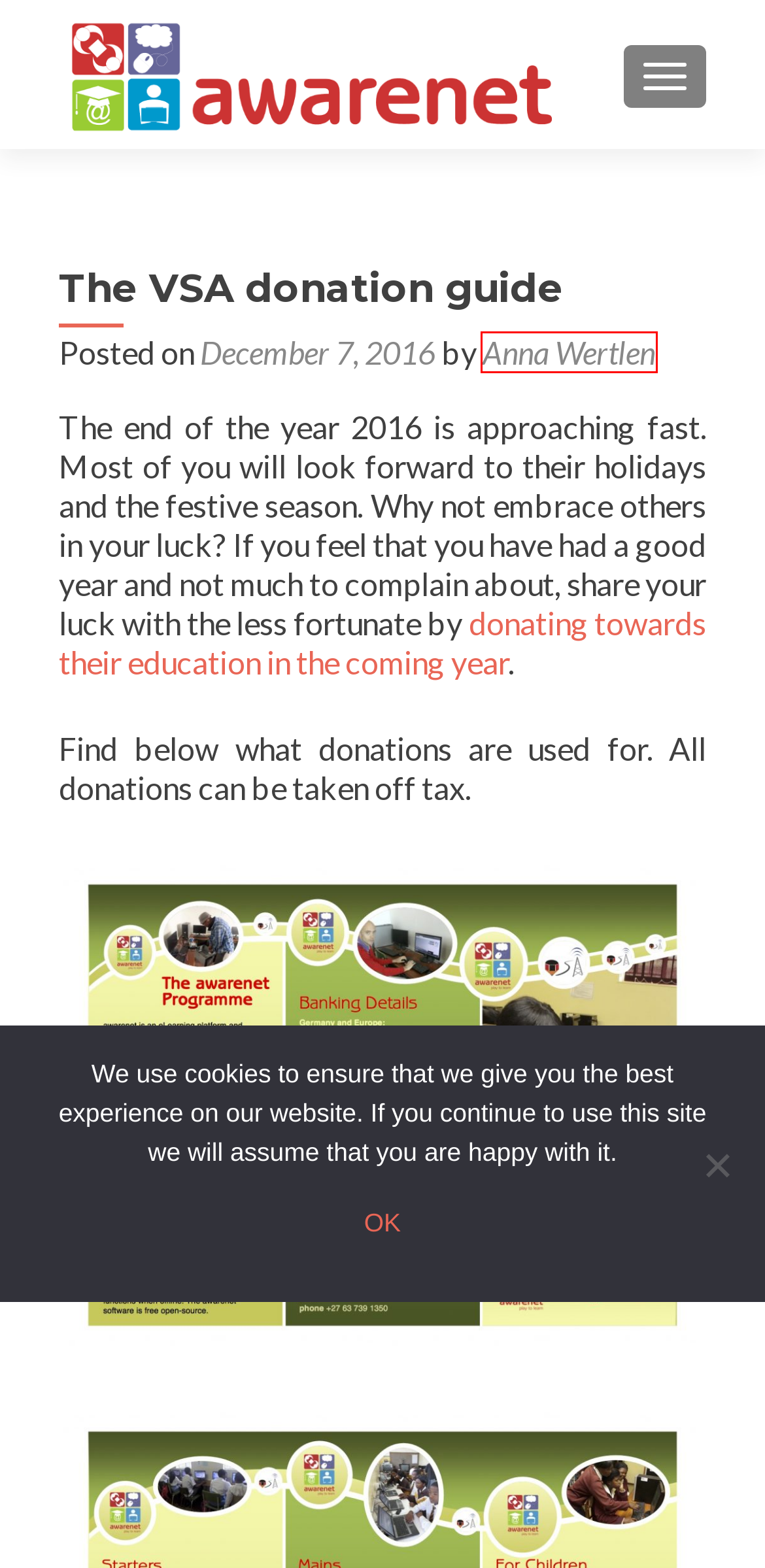Look at the screenshot of a webpage that includes a red bounding box around a UI element. Select the most appropriate webpage description that matches the page seen after clicking the highlighted element. Here are the candidates:
A. Anna Wertlen | awarenet
B. fundraising | awarenet
C. Video Workshops with Upstart | awarenet
D. Deine Spende an Bildung für Kinder im südafrikanischen Township - betterplace.org
E. Data protection | awarenet
F. Our working environment – the school computer labs! | awarenet
G. awarenet
H. Donate online | awarenet

A